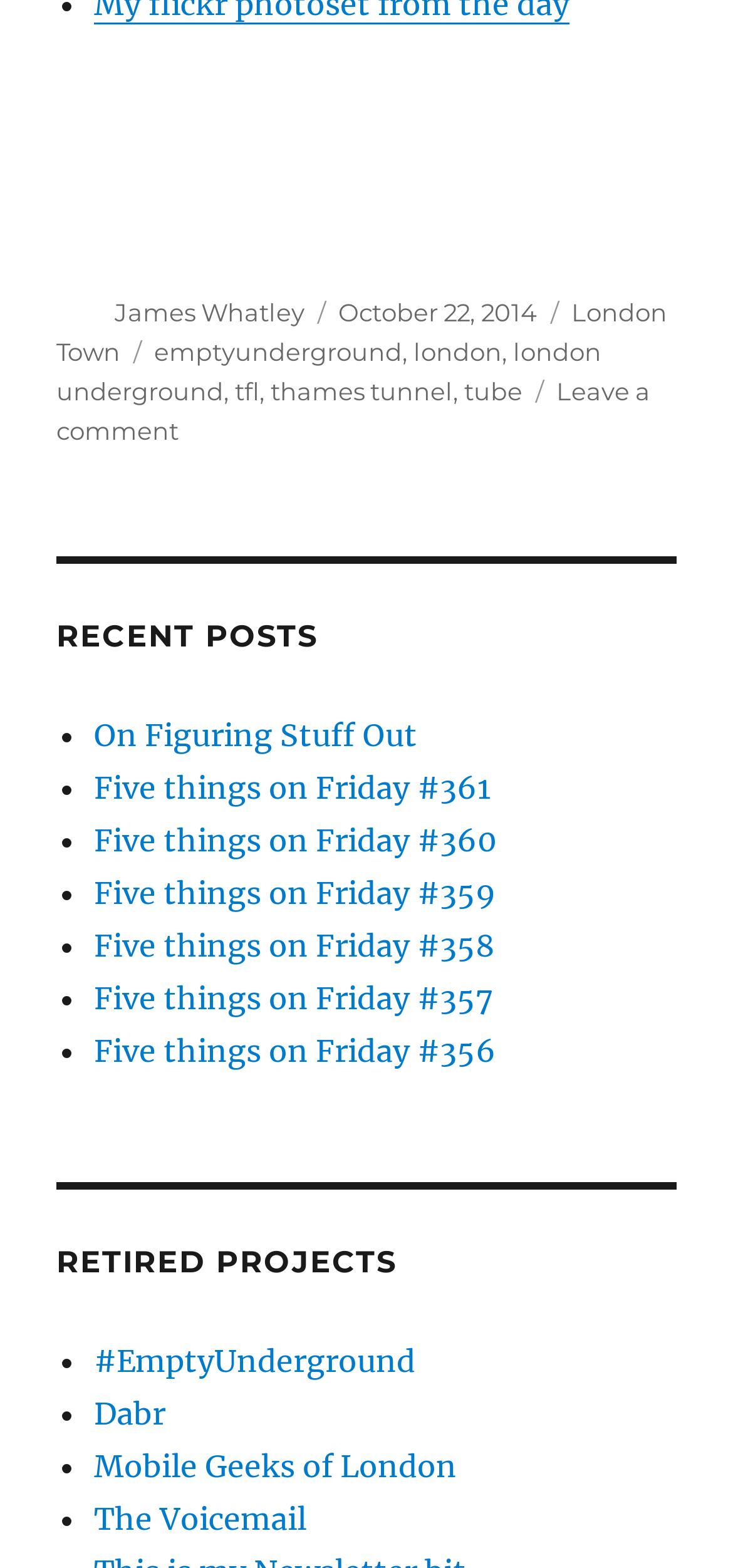Find the bounding box coordinates of the element's region that should be clicked in order to follow the given instruction: "Click on the link to view the post 'On Figuring Stuff Out'". The coordinates should consist of four float numbers between 0 and 1, i.e., [left, top, right, bottom].

[0.128, 0.456, 0.569, 0.48]